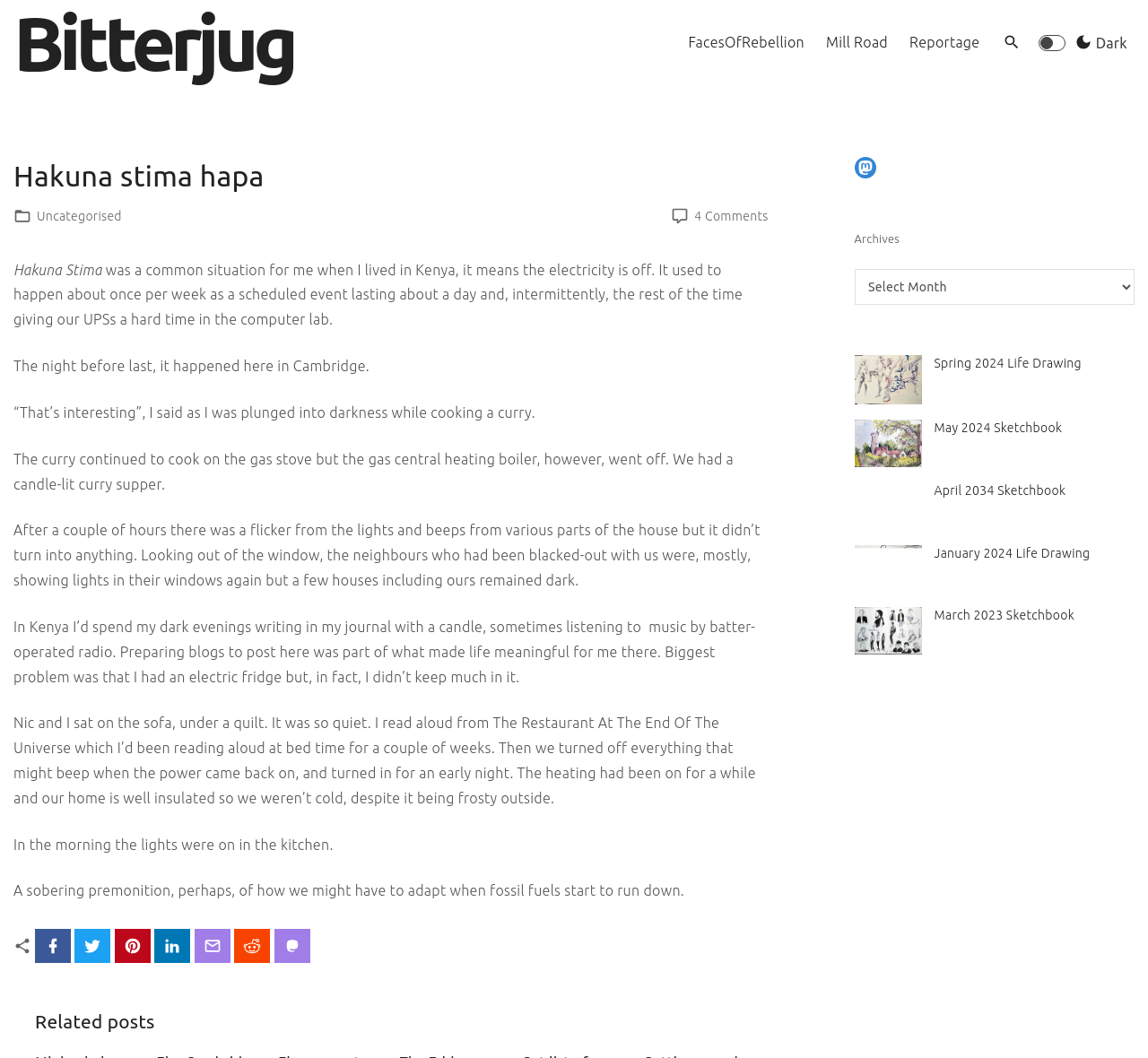Identify and provide the bounding box coordinates of the UI element described: "aria-label="Search Dropdown Toggler"". The coordinates should be formatted as [left, top, right, bottom], with each number being a float between 0 and 1.

[0.863, 0.028, 0.9, 0.053]